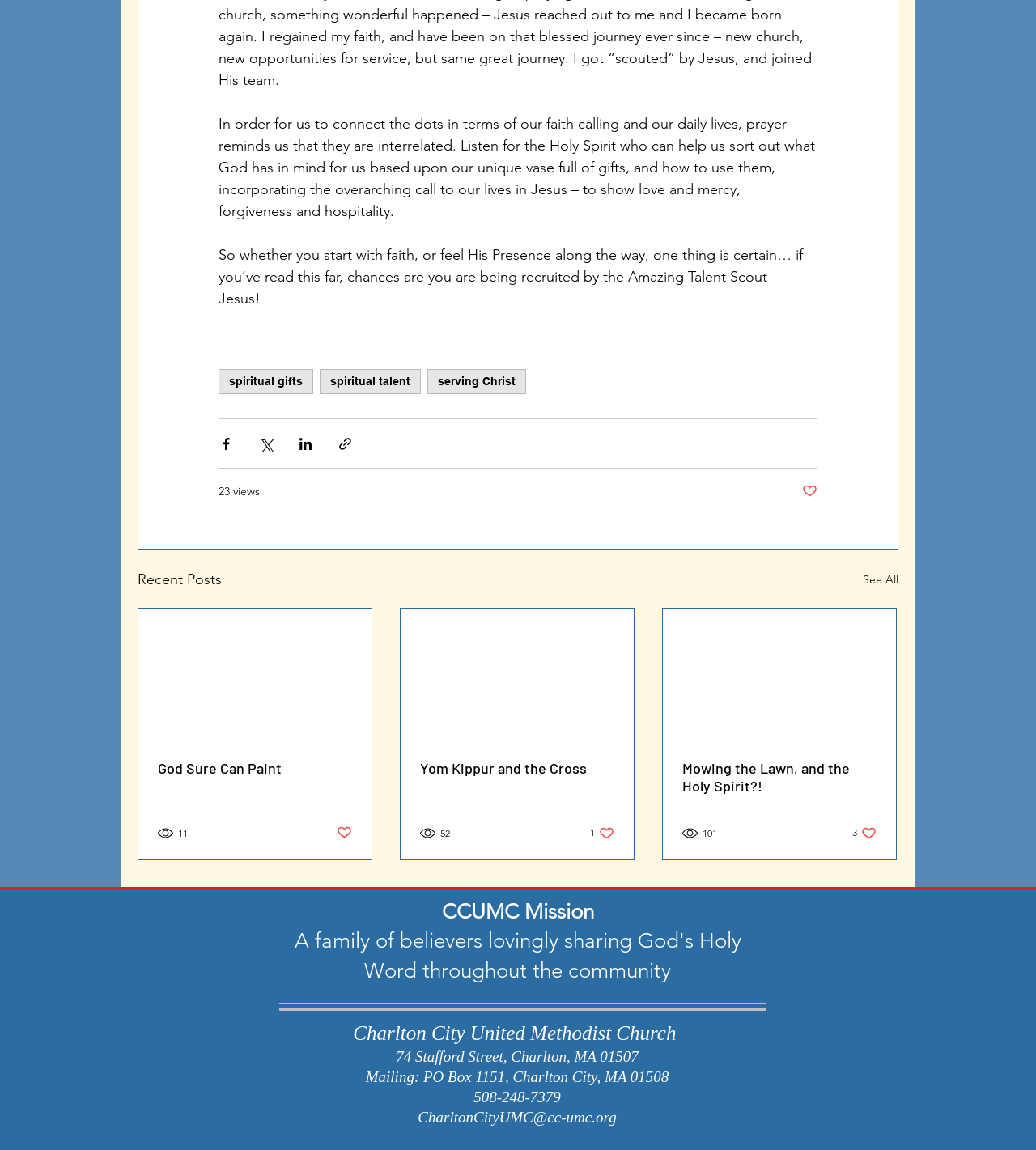Specify the bounding box coordinates of the element's area that should be clicked to execute the given instruction: "View the 'Mowing the Lawn, and the Holy Spirit?!' article". The coordinates should be four float numbers between 0 and 1, i.e., [left, top, right, bottom].

[0.659, 0.66, 0.846, 0.691]